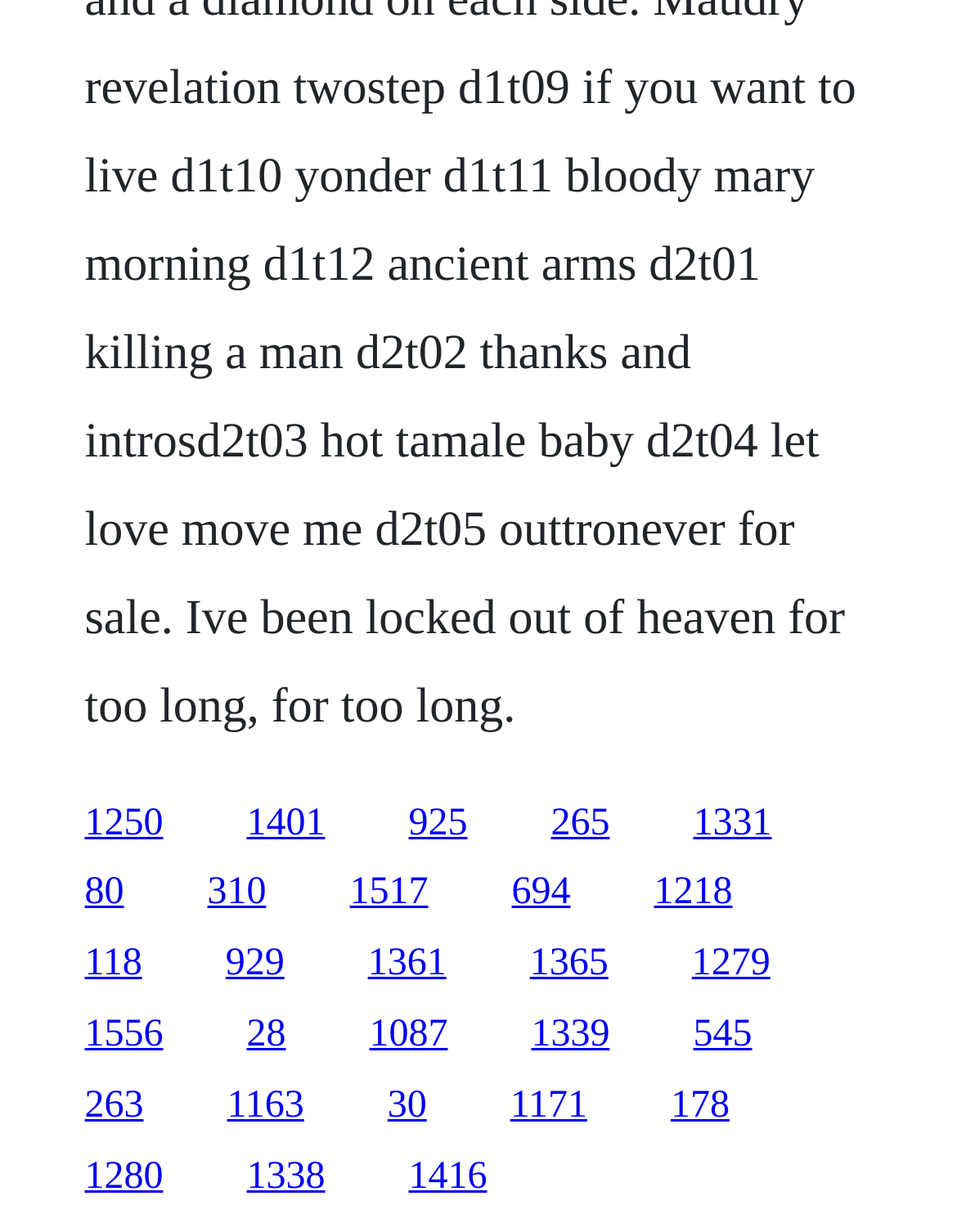Respond with a single word or phrase to the following question: What is the approximate width of each link?

0.08